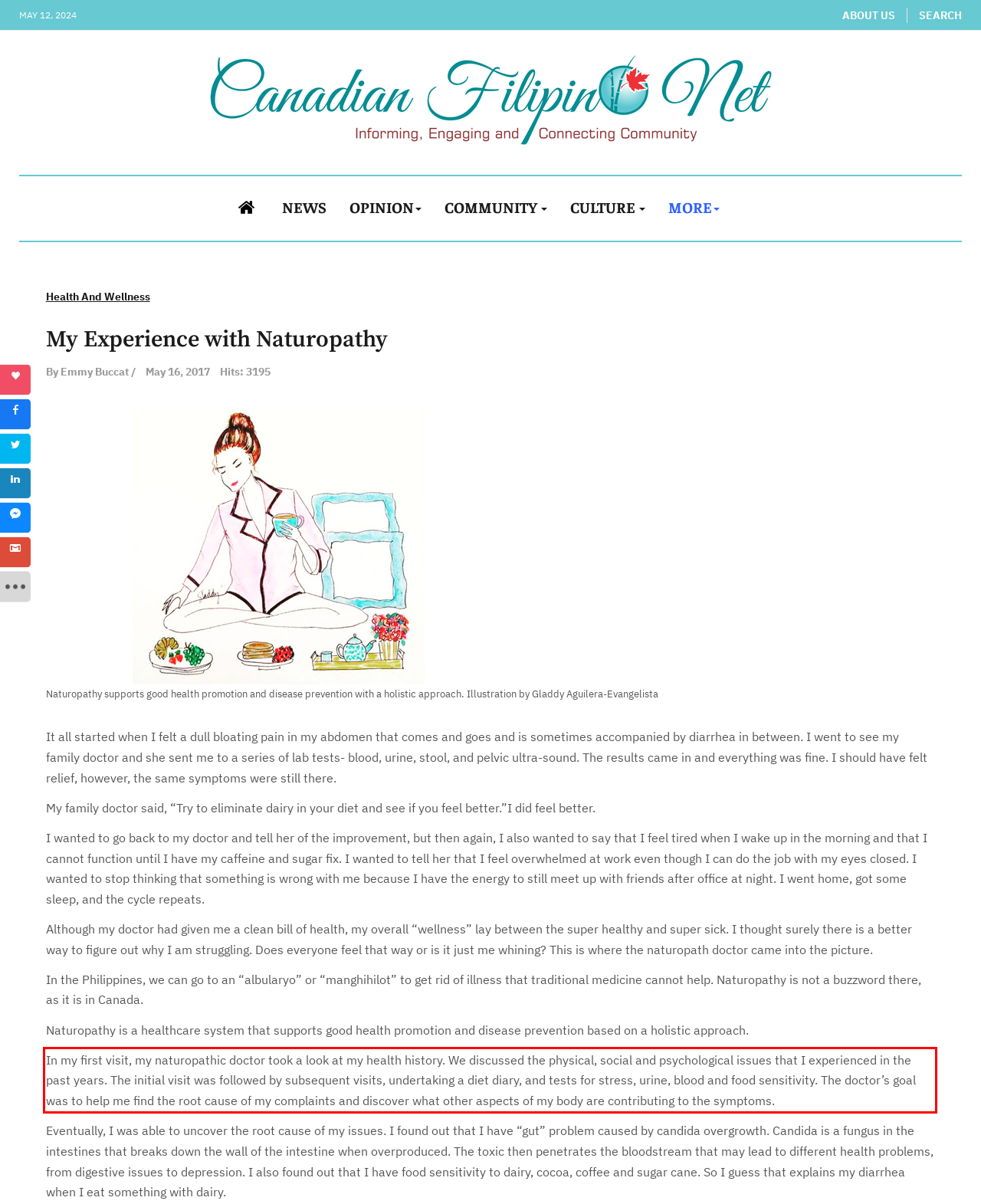You have a screenshot with a red rectangle around a UI element. Recognize and extract the text within this red bounding box using OCR.

In my first visit, my naturopathic doctor took a look at my health history. We discussed the physical, social and psychological issues that I experienced in the past years. The initial visit was followed by subsequent visits, undertaking a diet diary, and tests for stress, urine, blood and food sensitivity. The doctor’s goal was to help me find the root cause of my complaints and discover what other aspects of my body are contributing to the symptoms.